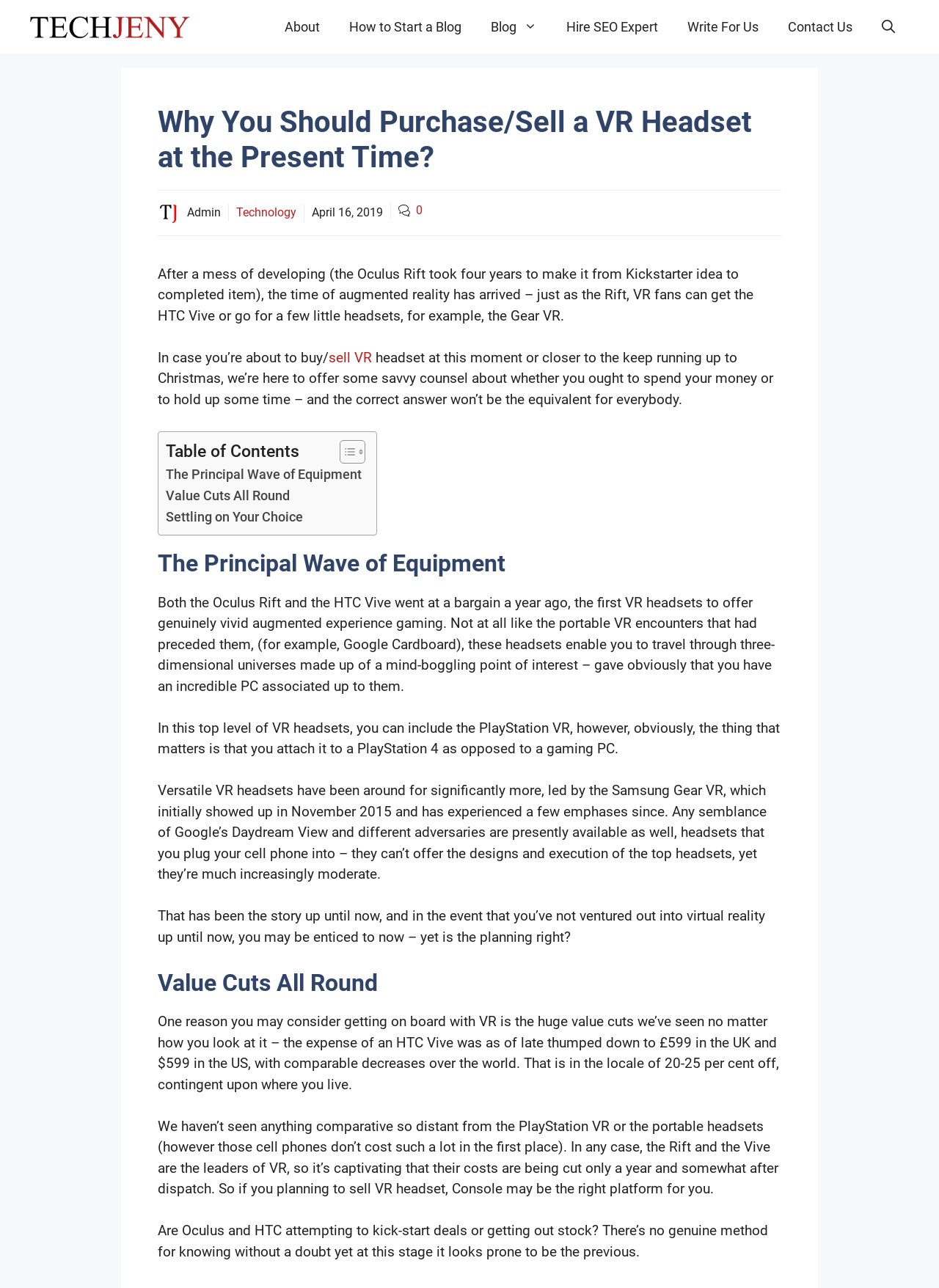Identify the bounding box coordinates of the clickable region required to complete the instruction: "Click on the 'Write For Us' link". The coordinates should be given as four float numbers within the range of 0 and 1, i.e., [left, top, right, bottom].

[0.716, 0.002, 0.823, 0.039]